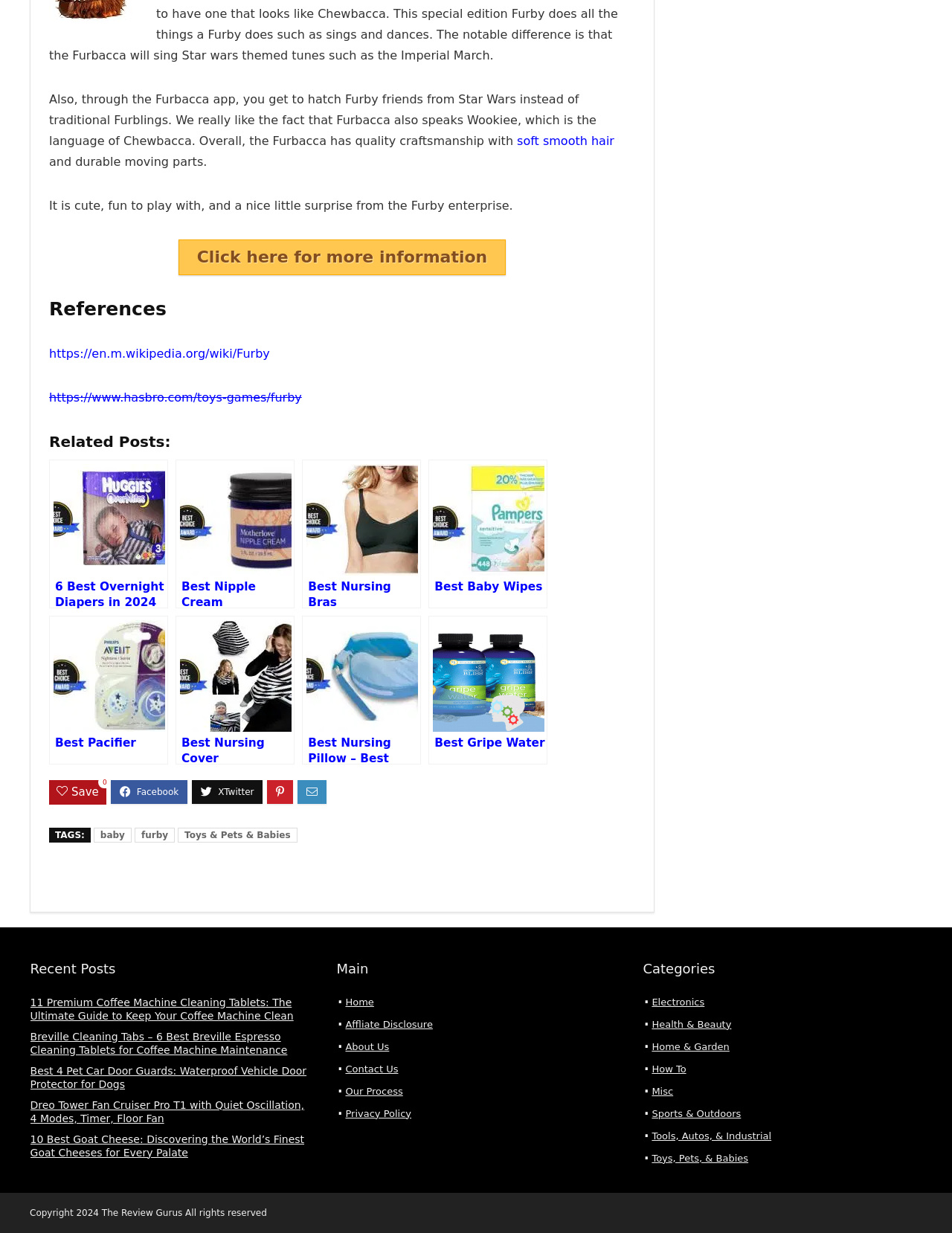Locate the bounding box coordinates of the clickable element to fulfill the following instruction: "Check the Copyright information". Provide the coordinates as four float numbers between 0 and 1 in the format [left, top, right, bottom].

[0.031, 0.979, 0.107, 0.988]